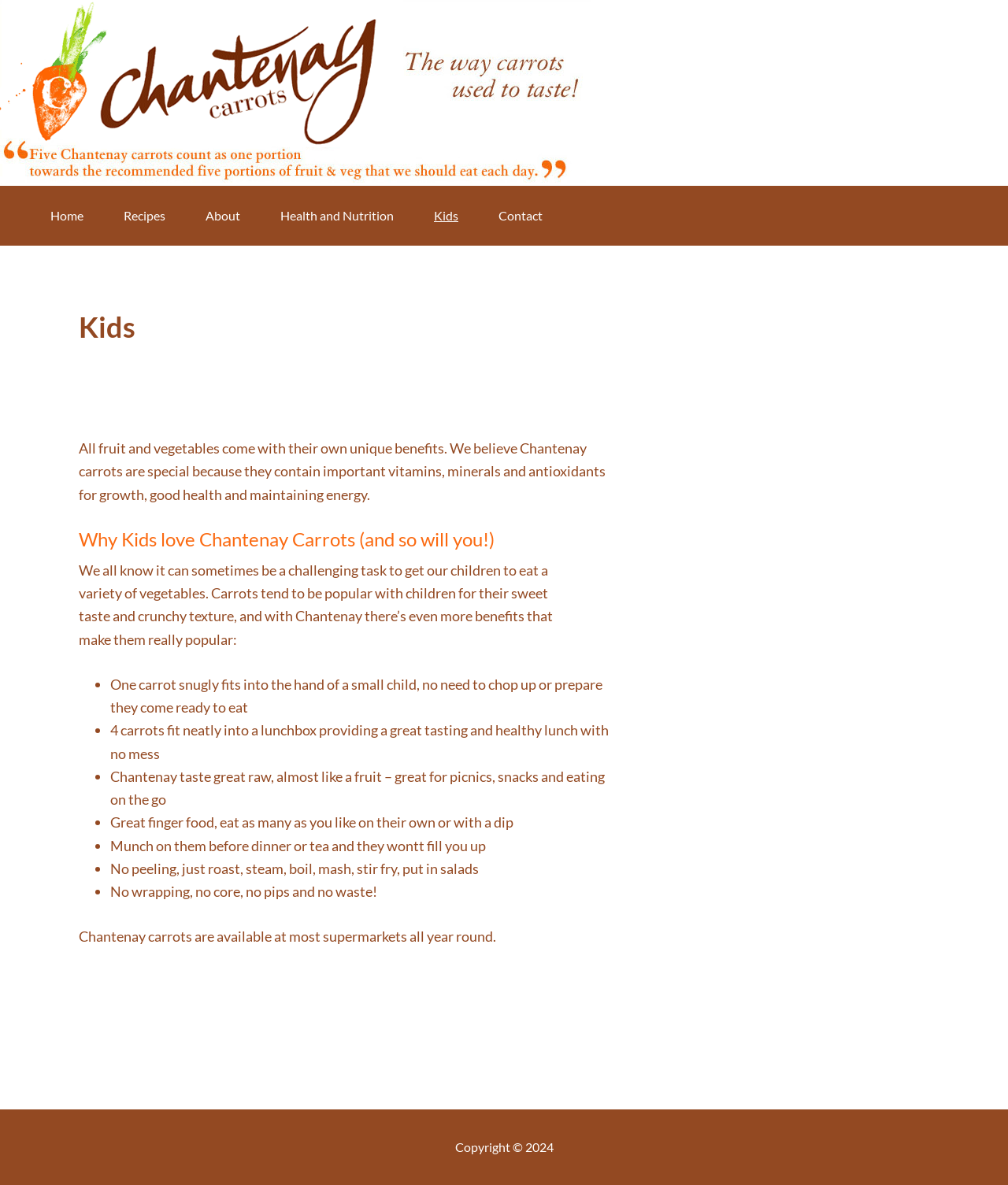Determine the bounding box coordinates of the UI element described by: "Home".

[0.031, 0.157, 0.102, 0.207]